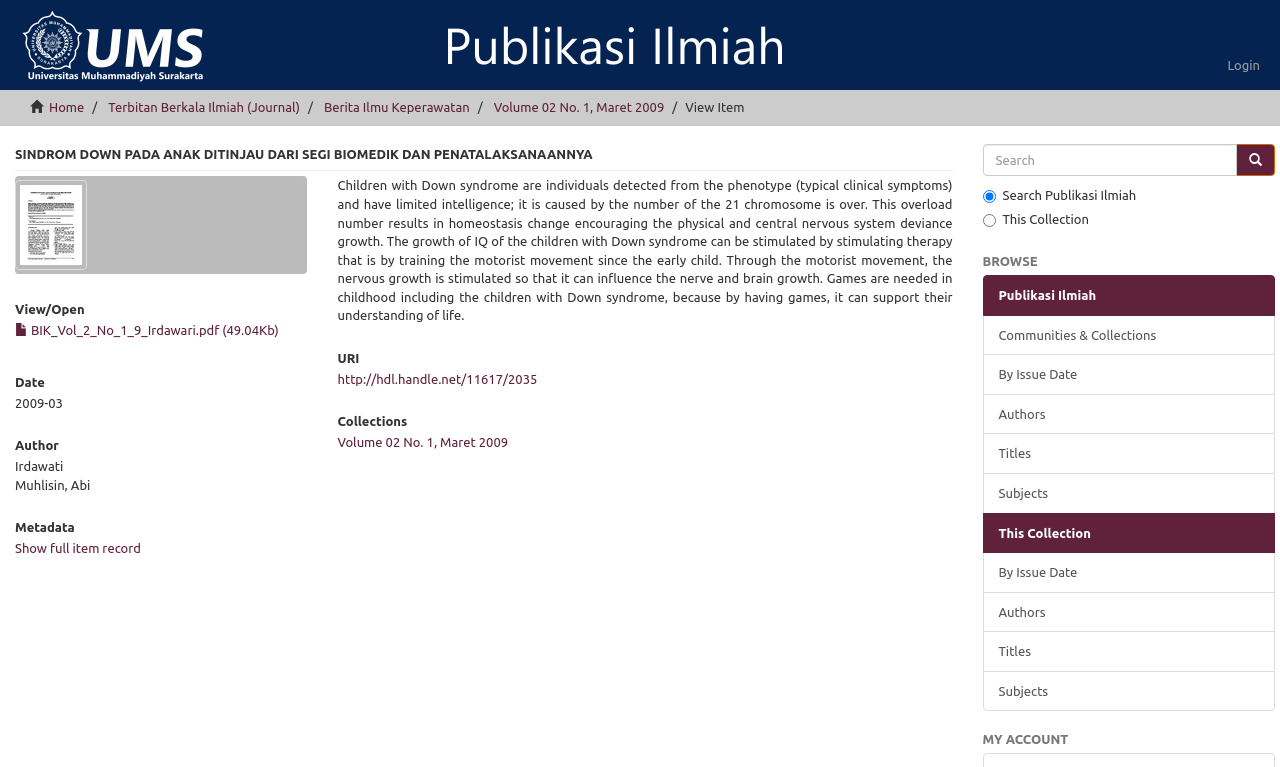Respond with a single word or phrase:
Who is the author of this article?

Irdawati, Abi Muhlisin